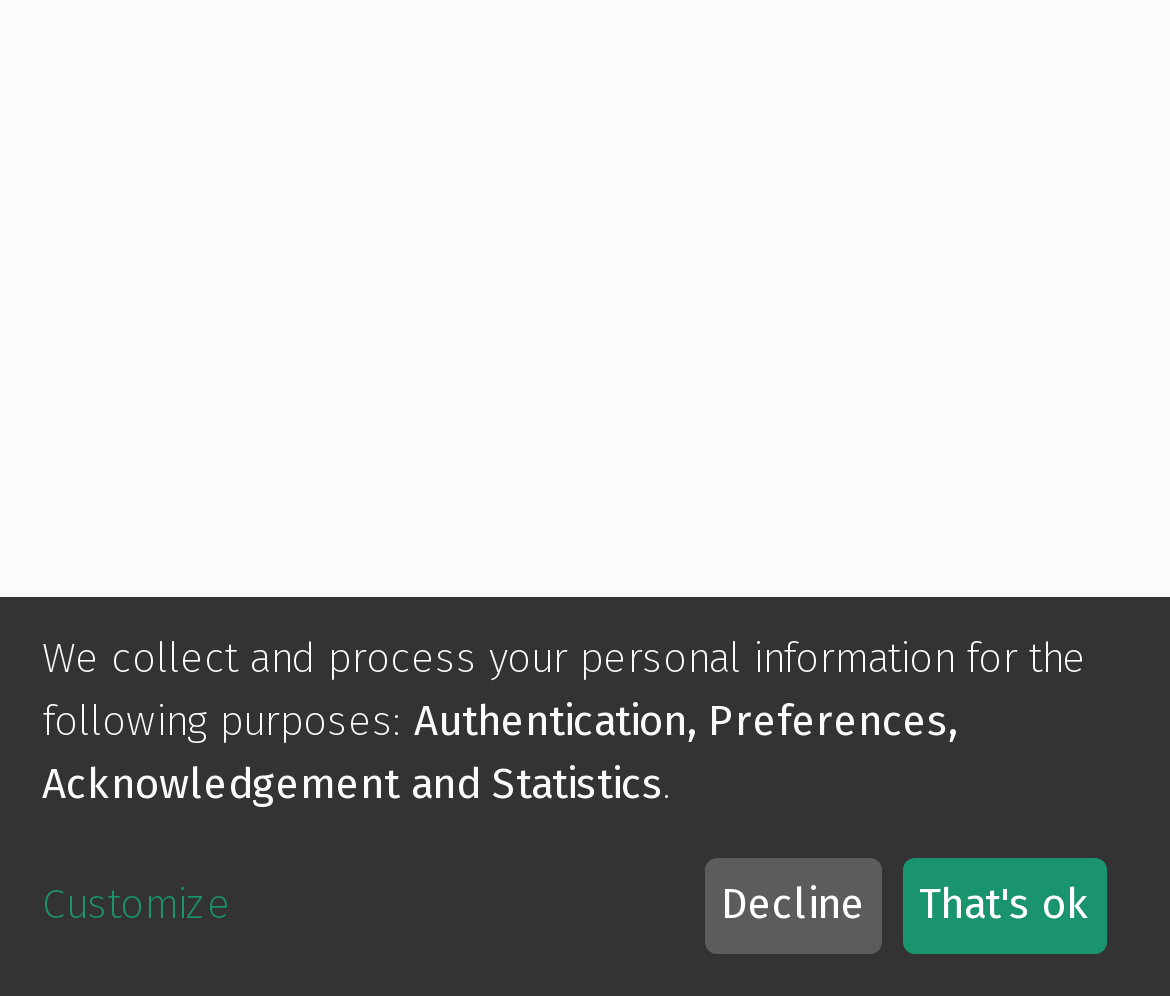Identify the bounding box for the UI element described as: "guaranteed". The coordinates should be four float numbers between 0 and 1, i.e., [left, top, right, bottom].

None